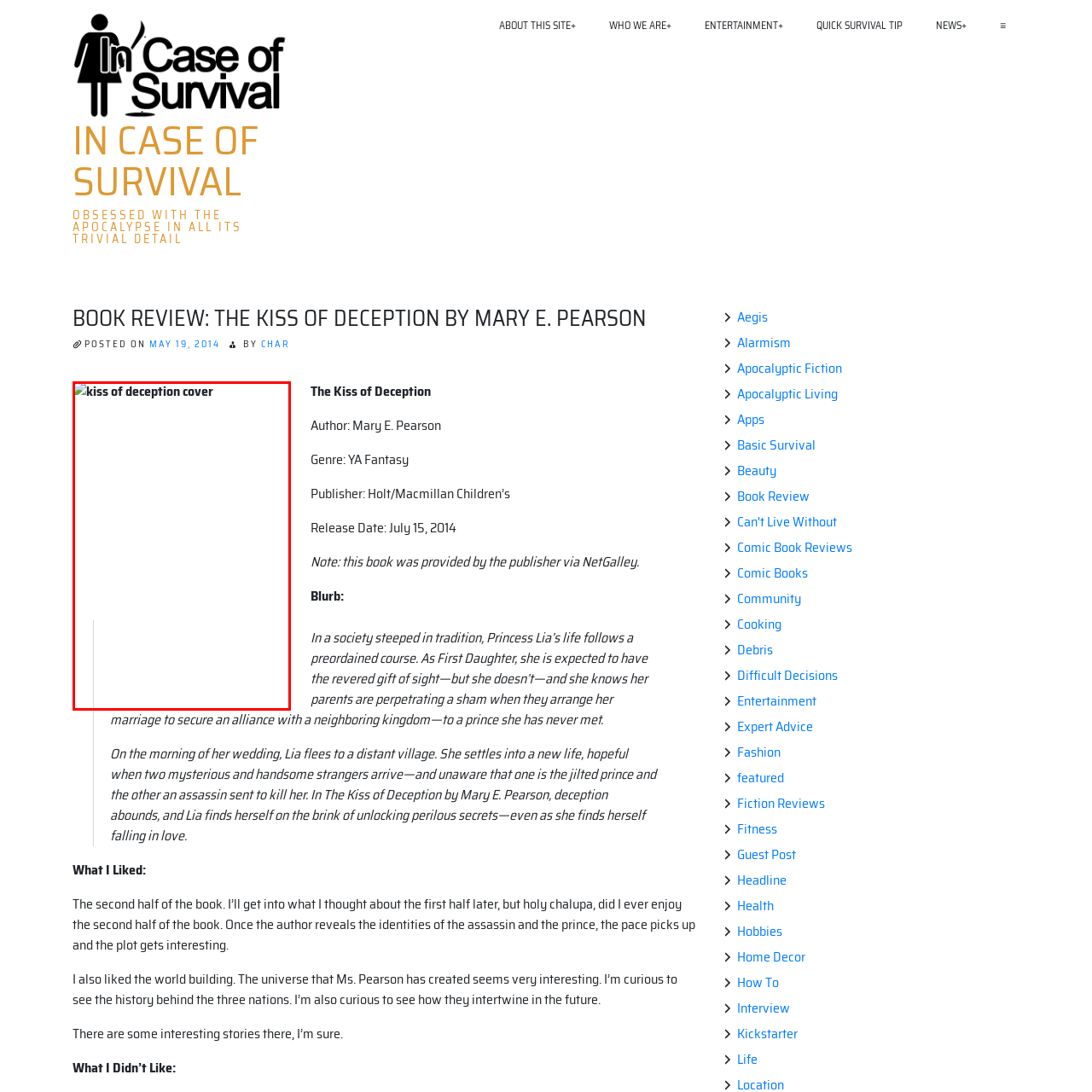Examine the content inside the red bounding box and offer a comprehensive answer to the following question using the details from the image: What is the genre of the book?

The caption describes the book as a 'young adult fantasy novel', indicating that it belongs to the fantasy genre and is intended for a young adult audience.